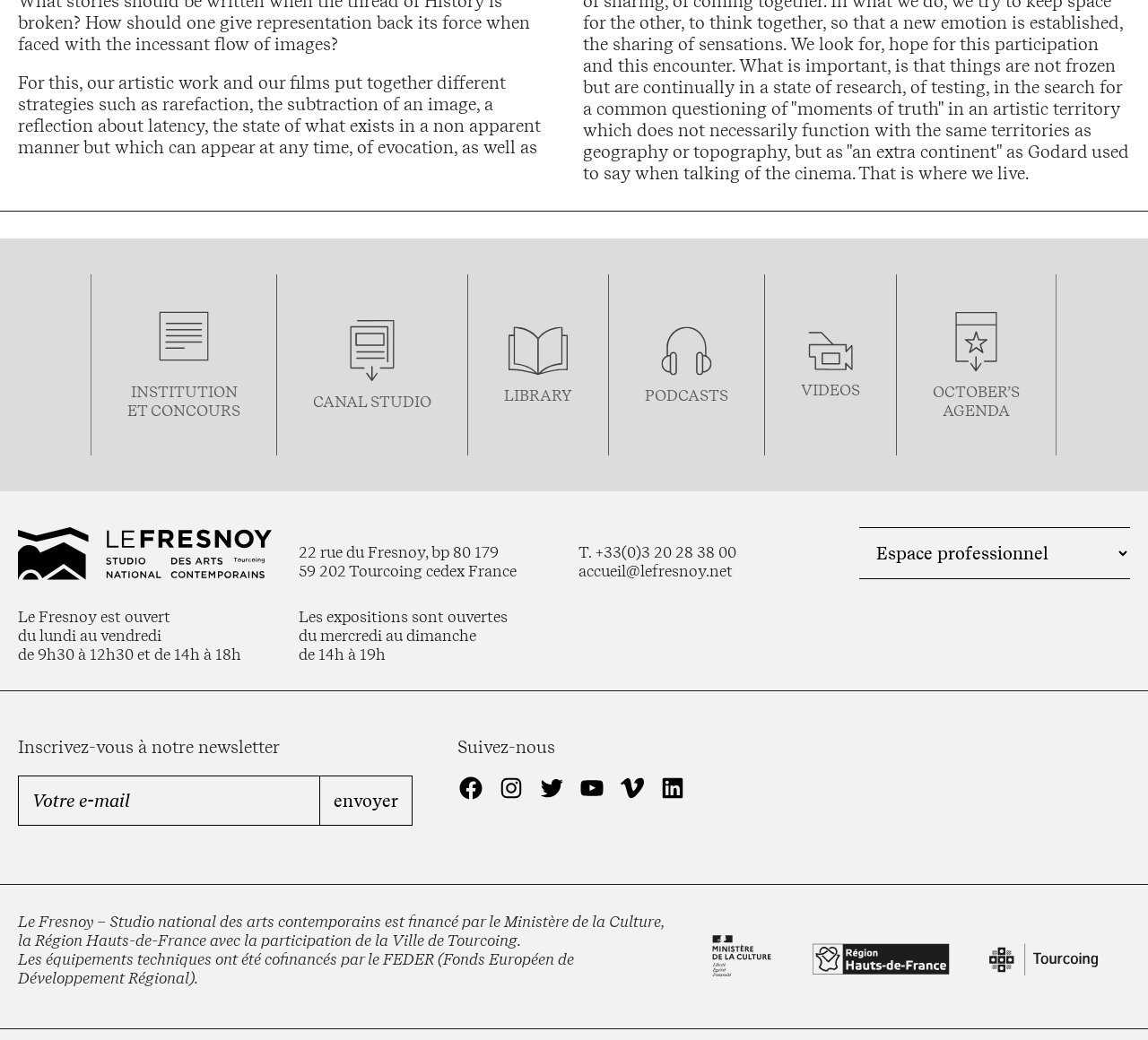Please identify the bounding box coordinates of the element that needs to be clicked to execute the following command: "Click on the 'INSTITUTION ET CONCOURS' link". Provide the bounding box using four float numbers between 0 and 1, formatted as [left, top, right, bottom].

[0.111, 0.367, 0.209, 0.403]